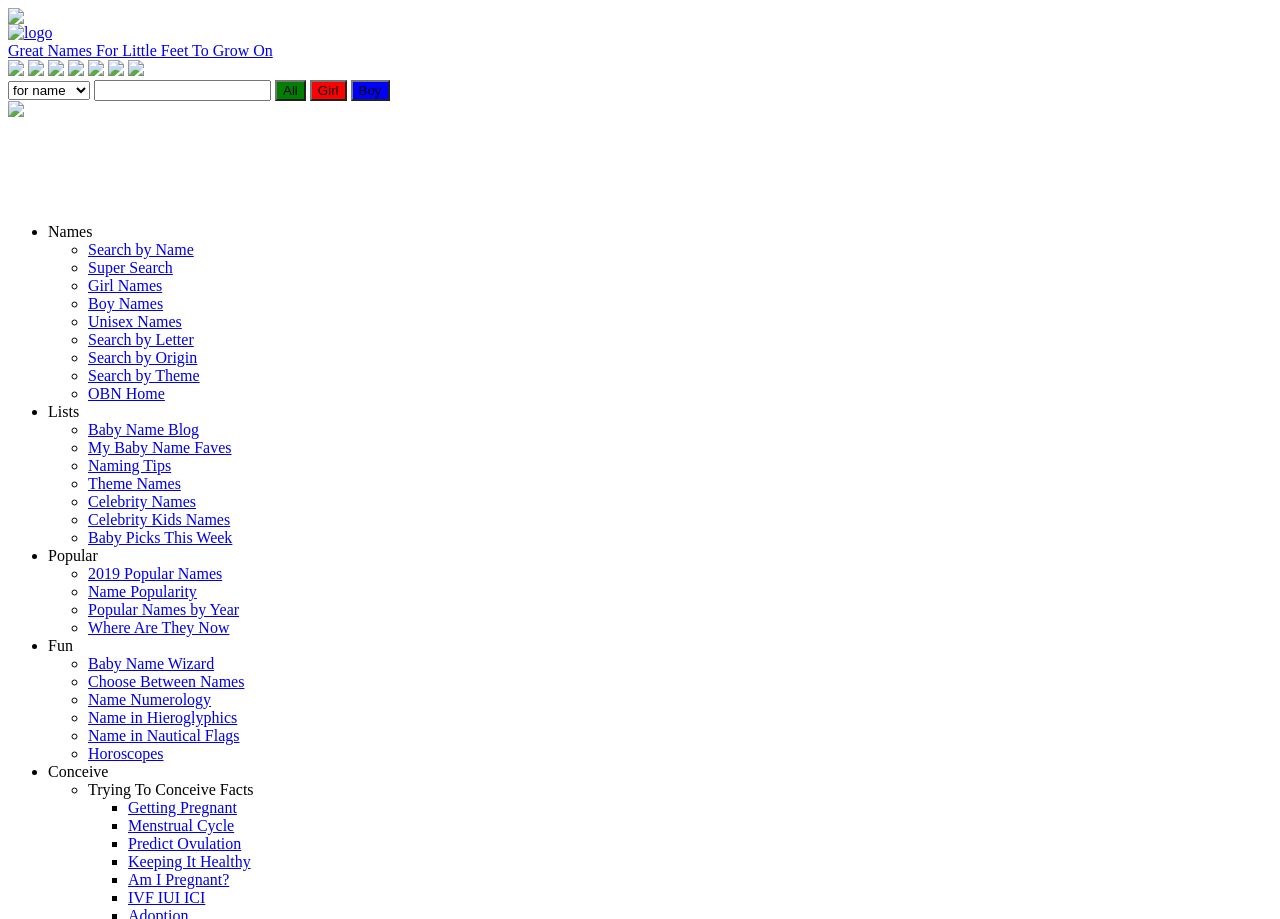What is the name of the baby boy being searched?
Use the image to answer the question with a single word or phrase.

Kofi